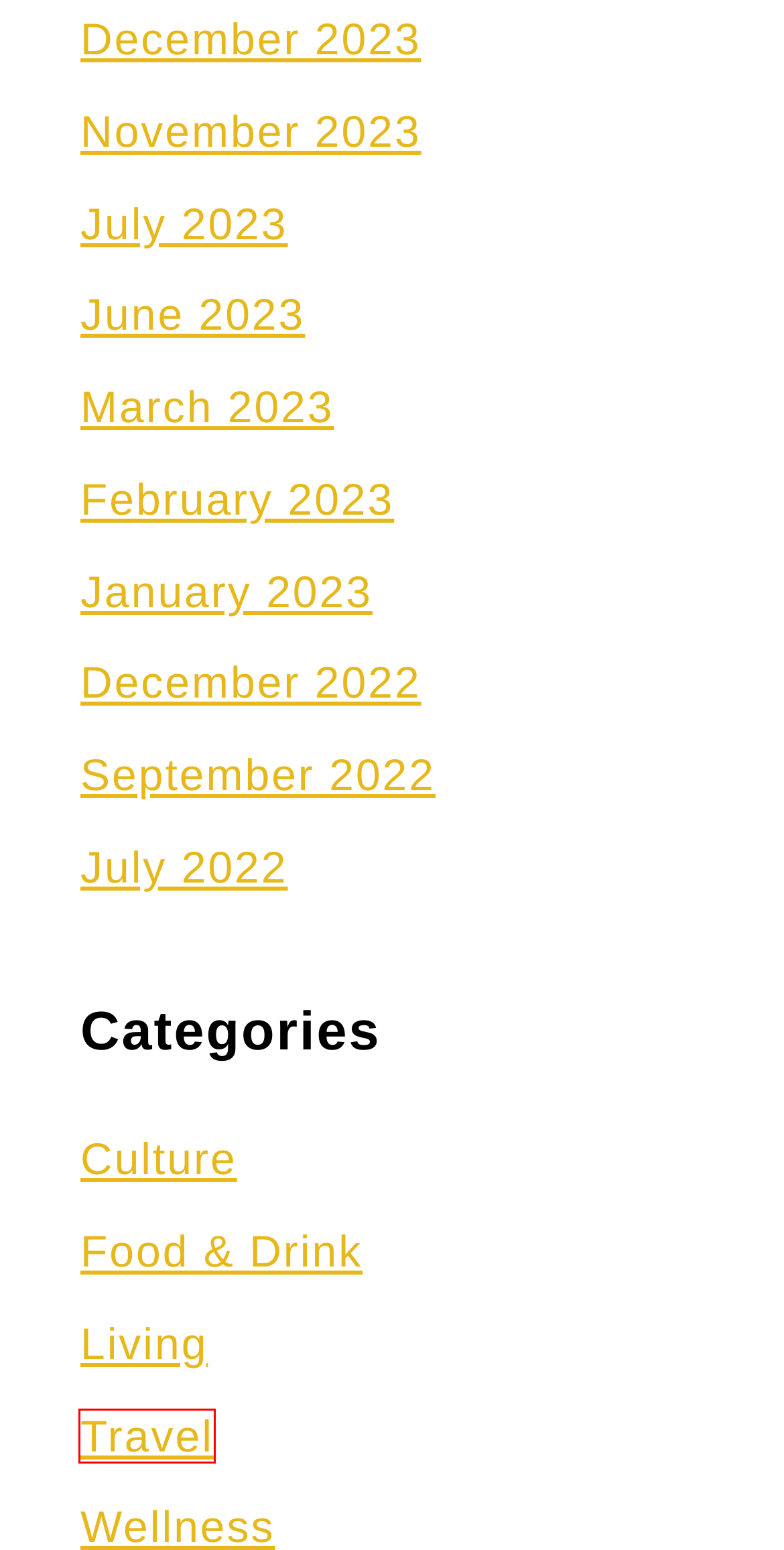Review the screenshot of a webpage that includes a red bounding box. Choose the webpage description that best matches the new webpage displayed after clicking the element within the bounding box. Here are the candidates:
A. Travel Archives - All Out Nashville
B. Food & Drink Archives - All Out Nashville
C. July 2023 - All Out Nashville
D. December 2023 - All Out Nashville
E. February 2023 - All Out Nashville
F. Culture Archives - All Out Nashville
G. January 2023 - All Out Nashville
H. December 2022 - All Out Nashville

A